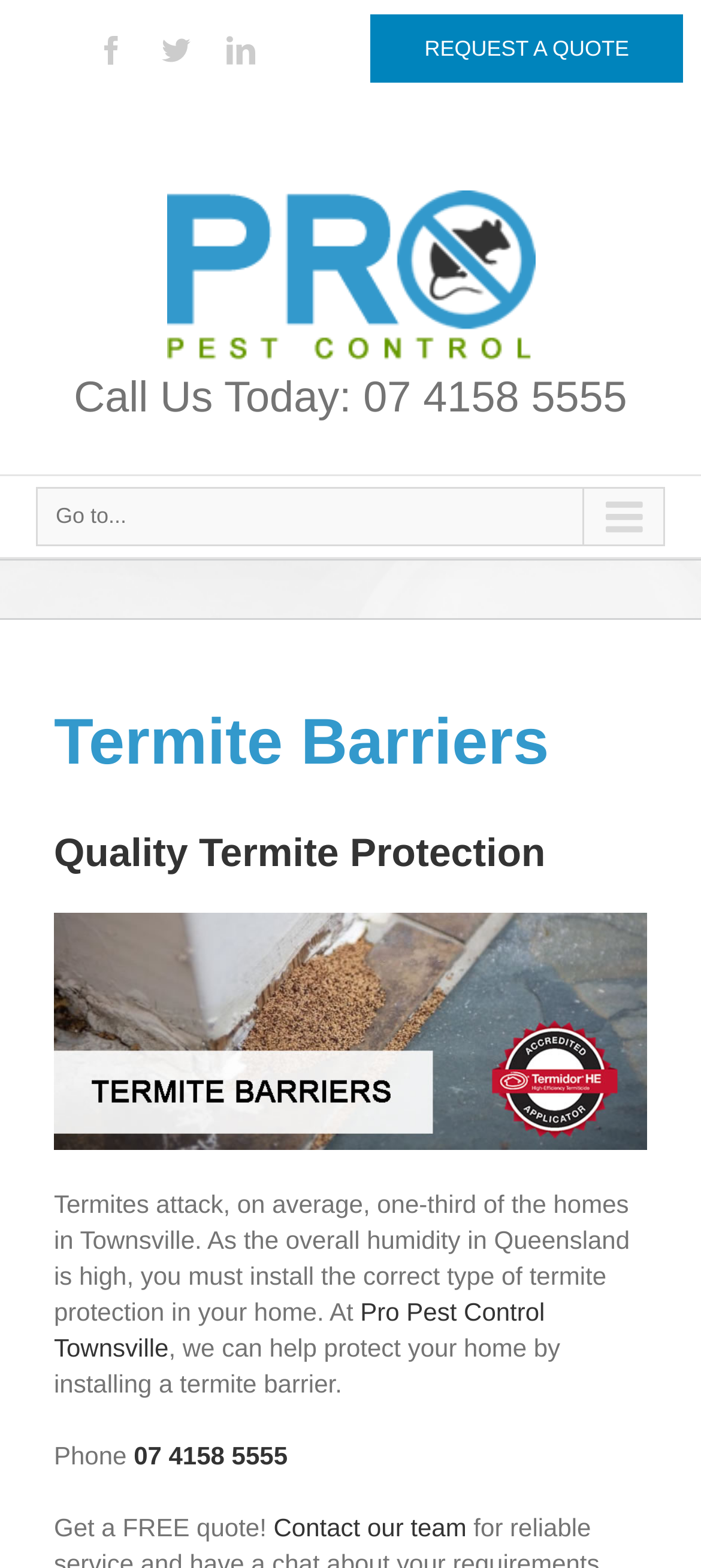Pinpoint the bounding box coordinates of the element that must be clicked to accomplish the following instruction: "Call the phone number". The coordinates should be in the format of four float numbers between 0 and 1, i.e., [left, top, right, bottom].

[0.191, 0.919, 0.41, 0.938]